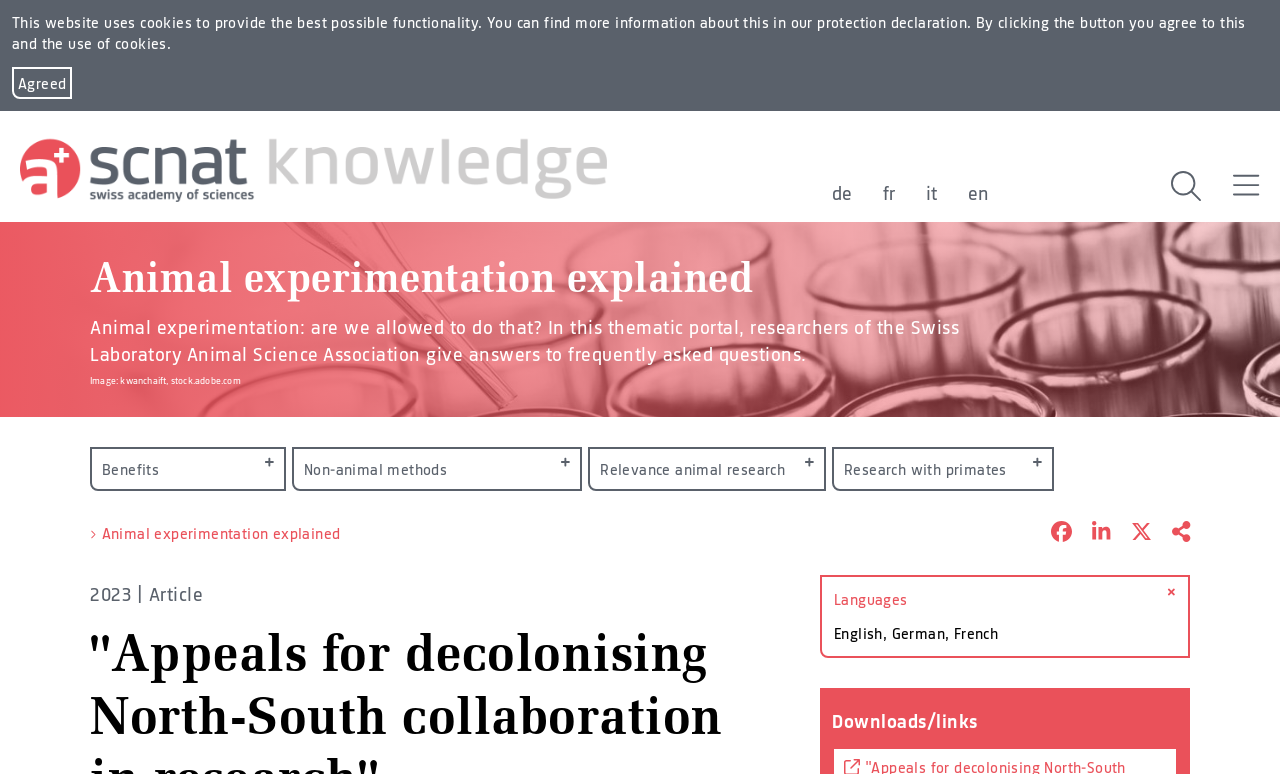What is the year of publication of the article?
Using the information presented in the image, please offer a detailed response to the question.

The webpage has a footer section with the year '2023', indicating that the year of publication of the article is 2023.